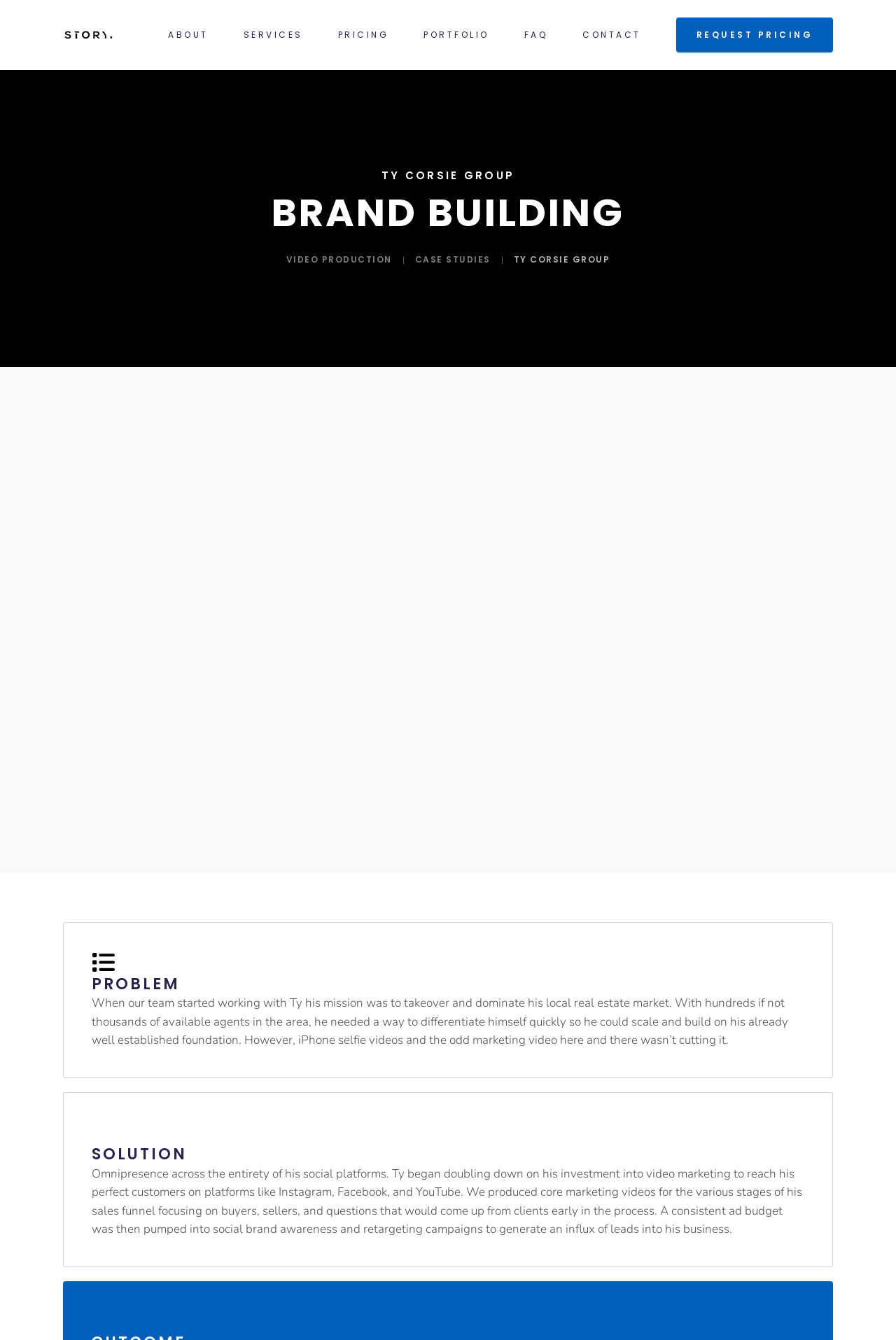Provide a thorough summary of the webpage.

The webpage is a case study about Ty Corsie Group, a real estate company, and its video production experience with Your Story Agency. At the top left corner, there is a link to go back to the home page, accompanied by two images of the Your Story Agency logo. Next to them, there are several links to navigate to different sections of the website, including ABOUT, SERVICES, PRICING, PORTFOLIO, FAQ, and CONTACT.

Below these links, there are two headings, "TY CORSIE GROUP" and "BRAND BUILDING", which seem to be the title and subtitle of the case study. On the right side of these headings, there are two links, "VIDEO PRODUCTION" and "CASE STUDIES", which might be related to the services provided by Your Story Agency.

Further down, there is a large iframe that takes up most of the page, possibly containing a video related to the case study. To the left of the iframe, there are three sections: "PROBLEM", "SOLUTION", and a descriptive text about Ty Corsie Group's mission to dominate the local real estate market and how they needed to differentiate themselves. The "SOLUTION" section describes how Ty Corsie Group achieved omnipresence across social platforms through video marketing, producing core marketing videos and running ad campaigns to generate leads.

Overall, the webpage is a detailed case study about Ty Corsie Group's experience with video production and marketing, showcasing how they overcame their challenges and achieved success in their local real estate market.